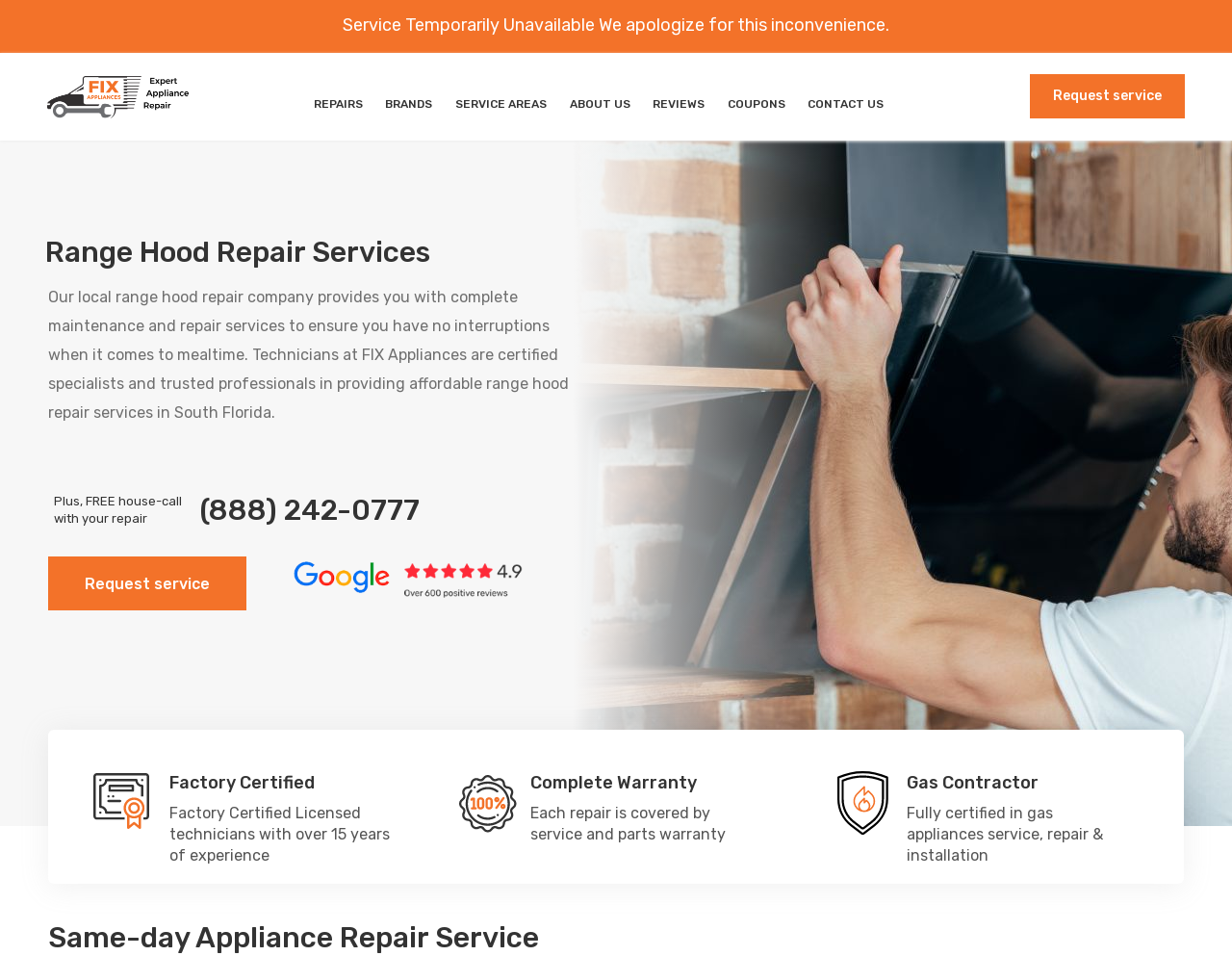Create an elaborate caption that covers all aspects of the webpage.

The webpage is about Fix Appliances, a range hood repair company in South Florida. At the top, there is a link indicating that a service is temporarily unavailable. Below this, there are several links to different sections of the website, including appliance repair services, brands, service areas, about us, reviews, coupons, and contact us. These links are arranged horizontally across the top of the page.

In the middle of the page, there is a heading that reads "Range Hood Repair Services". Below this, there is a paragraph of text describing the company's range hood repair services, including maintenance and repair services provided by certified technicians. To the right of this text, there is a button to request service.

Below the paragraph, there is a promotional offer mentioning a free house call with repair. Next to this, there is a phone number to contact the company, along with another button to request service. There are also three images on this section of the page, likely related to range hood repair services.

Further down the page, there are three sections, each with an image and a brief description. The first section mentions factory-certified licensed technicians with over 15 years of experience. The second section highlights the company's complete warranty on repairs. The third section notes that the company is fully certified in gas appliances service, repair, and installation.